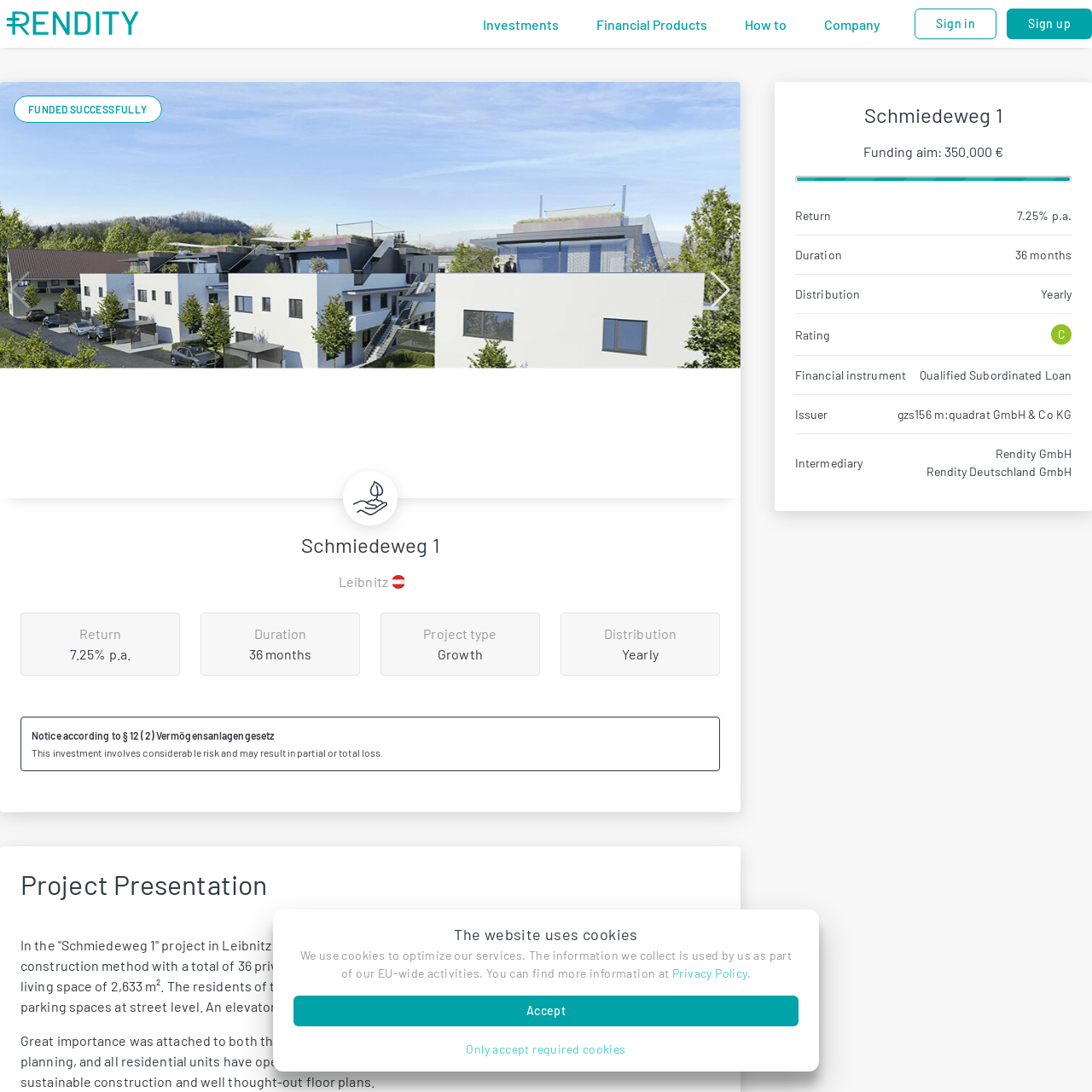Where is the project located?
Inspect the image surrounded by the red bounding box and answer the question using a single word or a short phrase.

Leibnitz, Austria